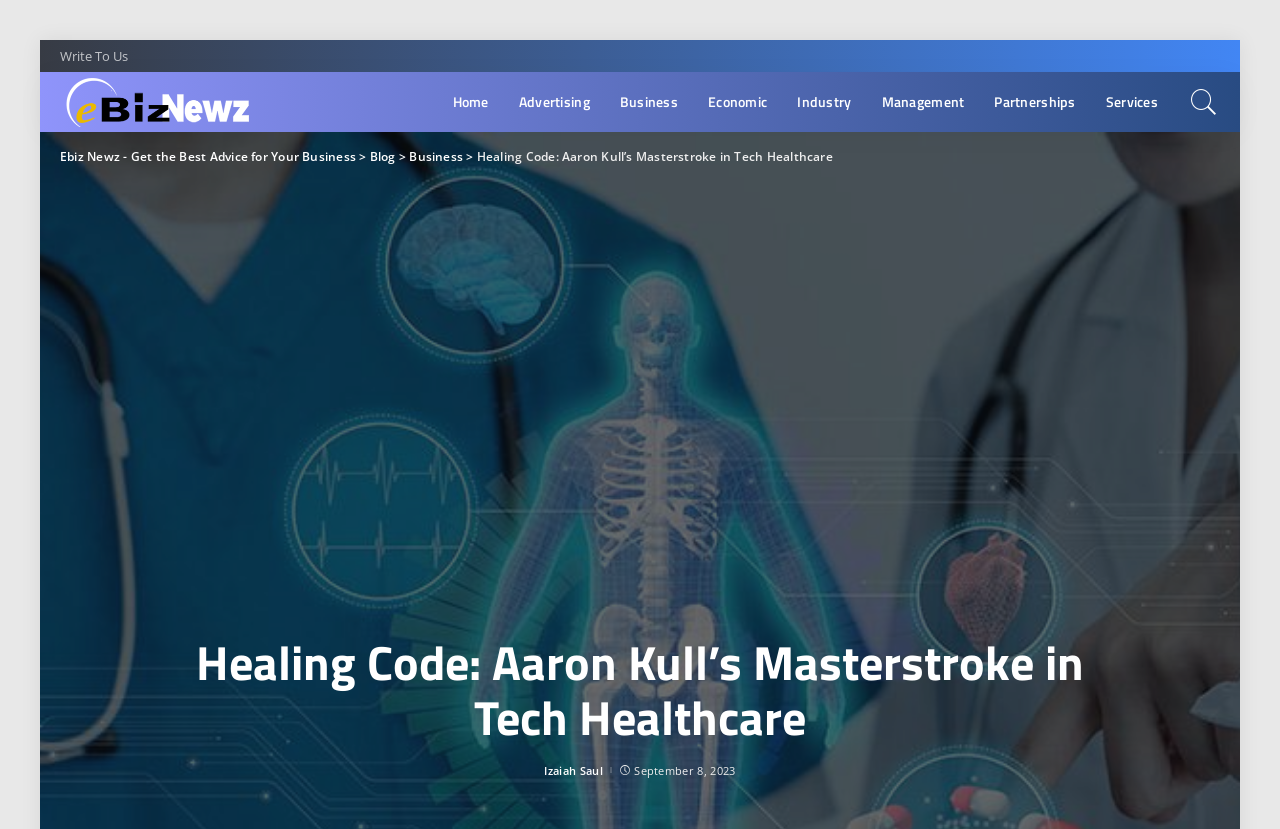Use one word or a short phrase to answer the question provided: 
What is the name of the business category?

Business